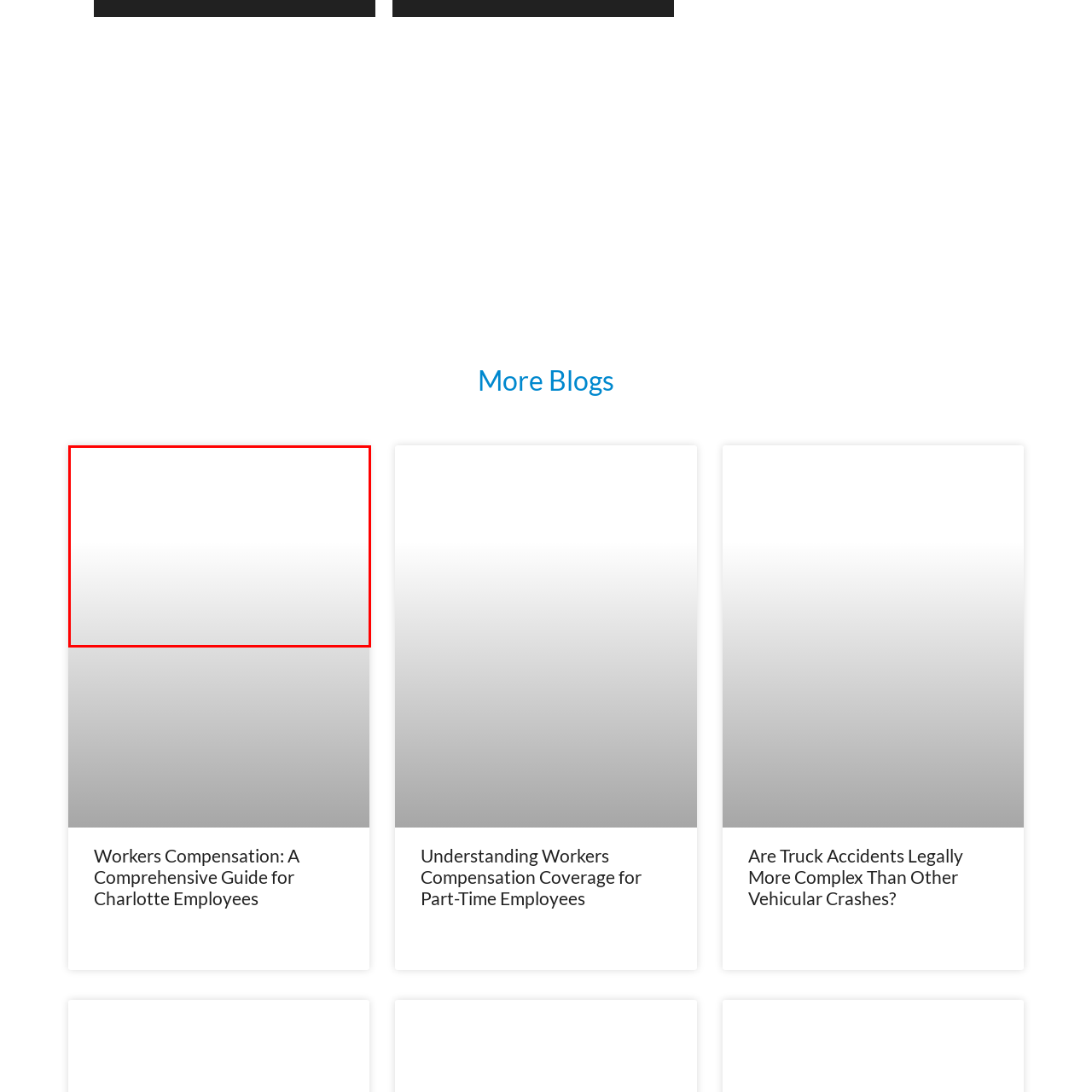What type of environment is mentioned as high-risk?
Focus on the area within the red boundary in the image and answer the question with one word or a short phrase.

construction